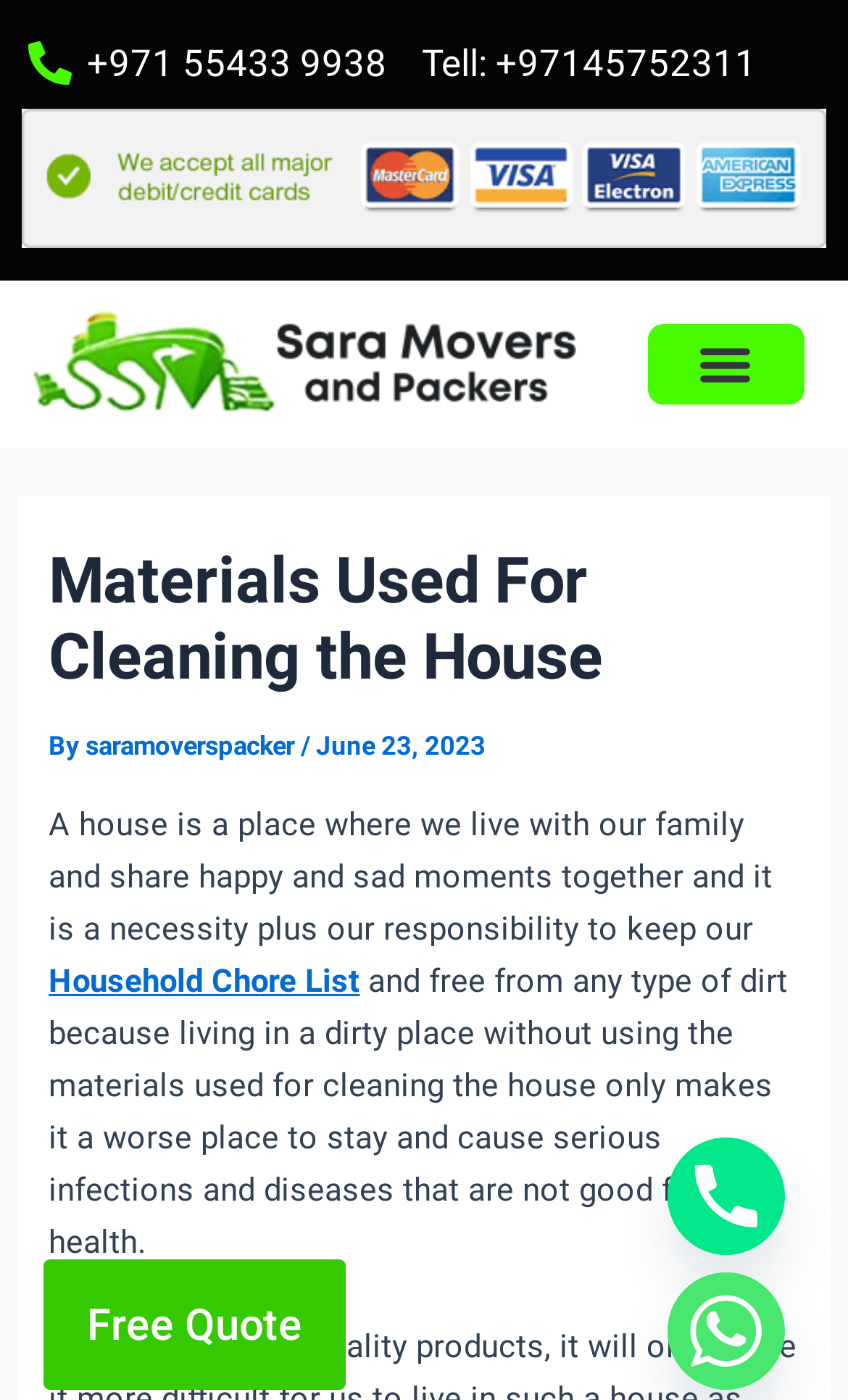Predict the bounding box for the UI component with the following description: "aria-label="Phone"".

[0.787, 0.813, 0.926, 0.896]